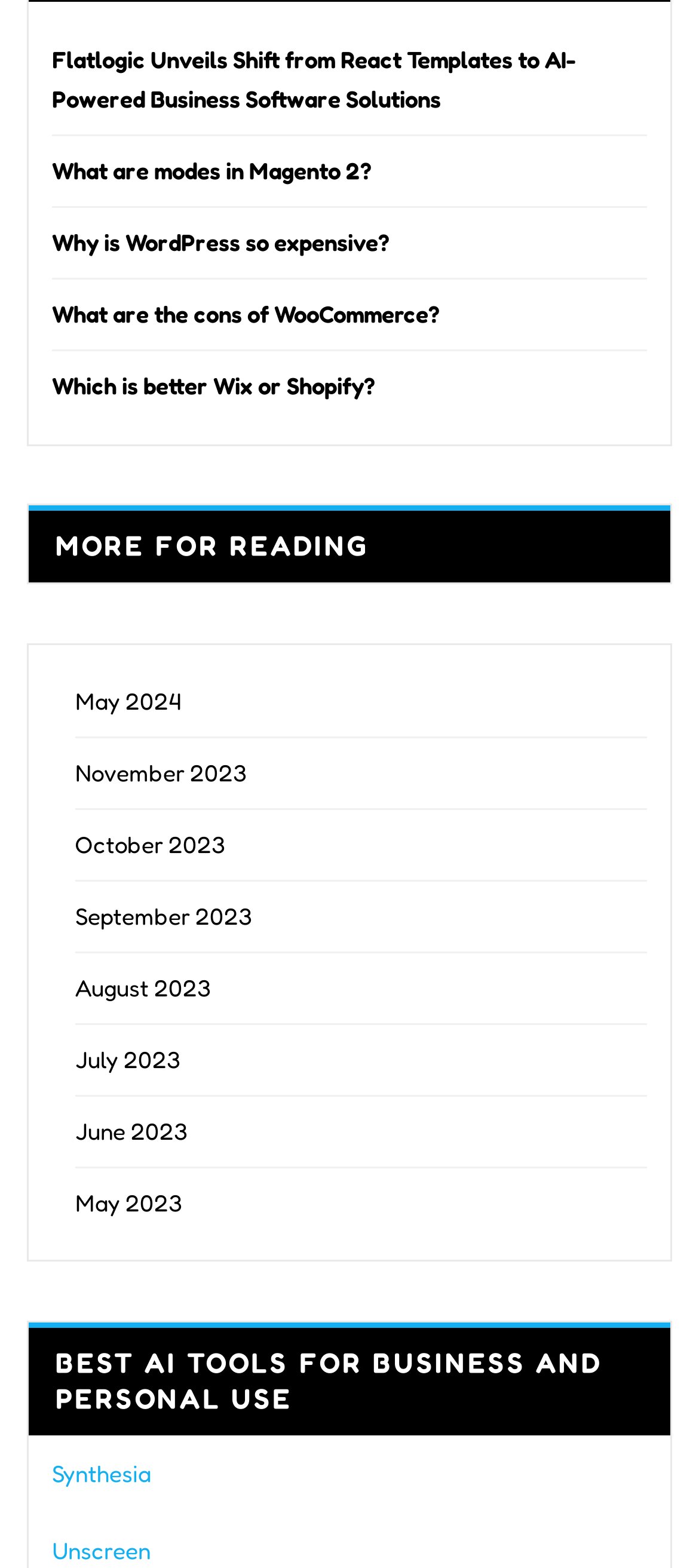Utilize the details in the image to thoroughly answer the following question: What is the category of the links above 'MORE FOR READING'?

The links above 'MORE FOR READING' have titles that seem to be questions or topics related to e-commerce platforms and software solutions, which suggests that they are articles or blog posts.